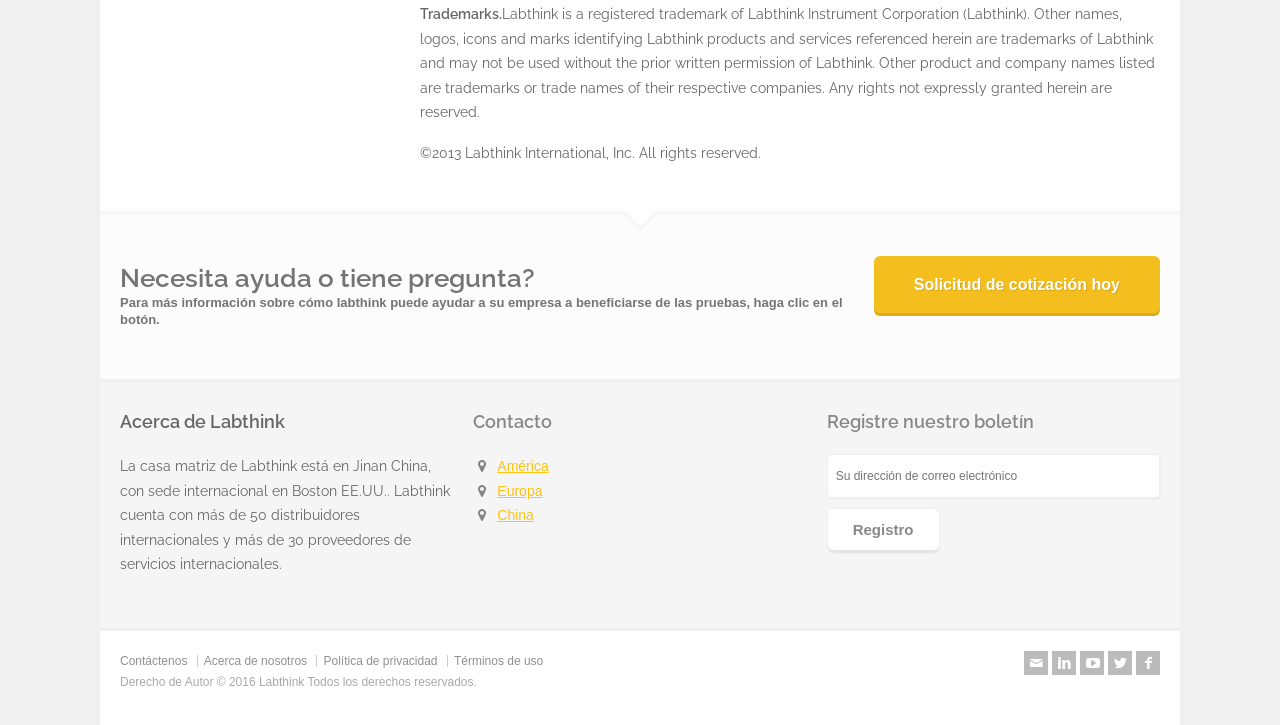Please predict the bounding box coordinates of the element's region where a click is necessary to complete the following instruction: "Click the Neutral Reaction button". The coordinates should be represented by four float numbers between 0 and 1, i.e., [left, top, right, bottom].

None